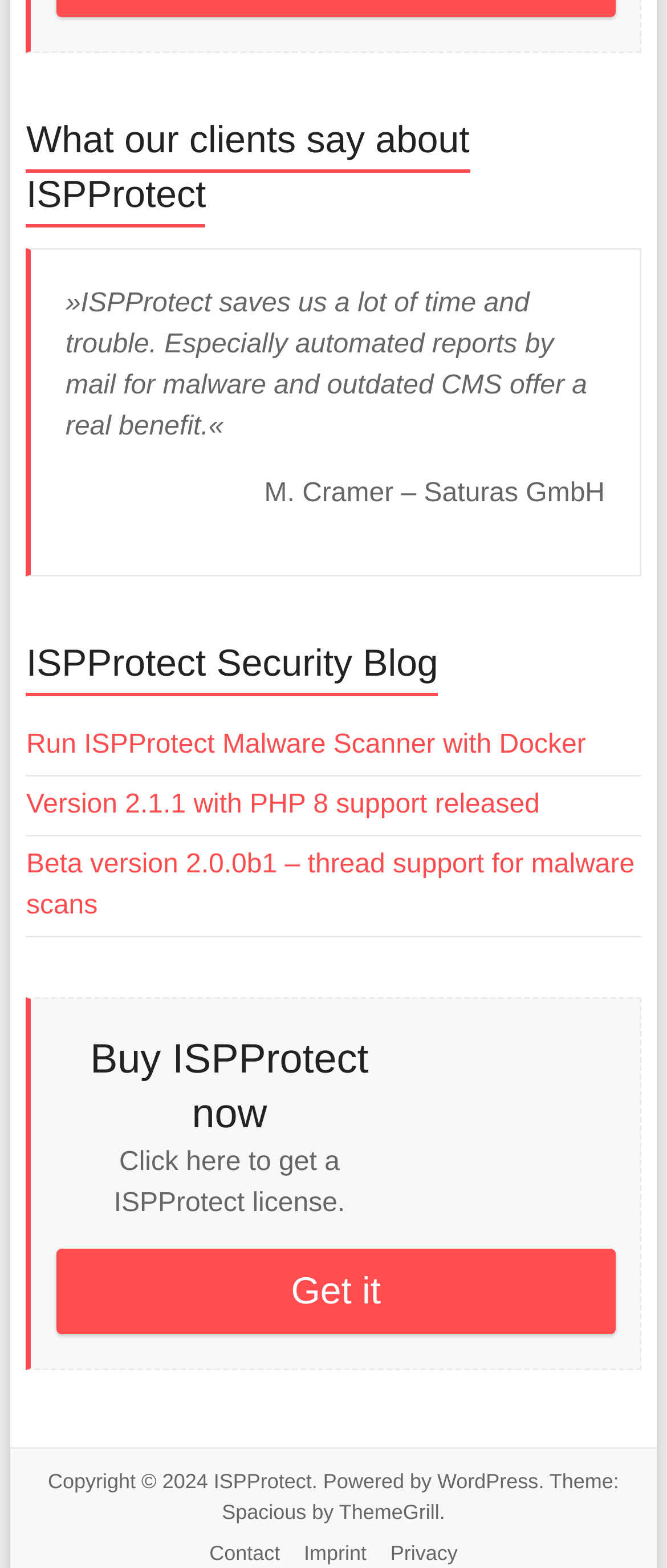Determine the coordinates of the bounding box for the clickable area needed to execute this instruction: "Get a ISPProtect license".

[0.085, 0.796, 0.923, 0.85]